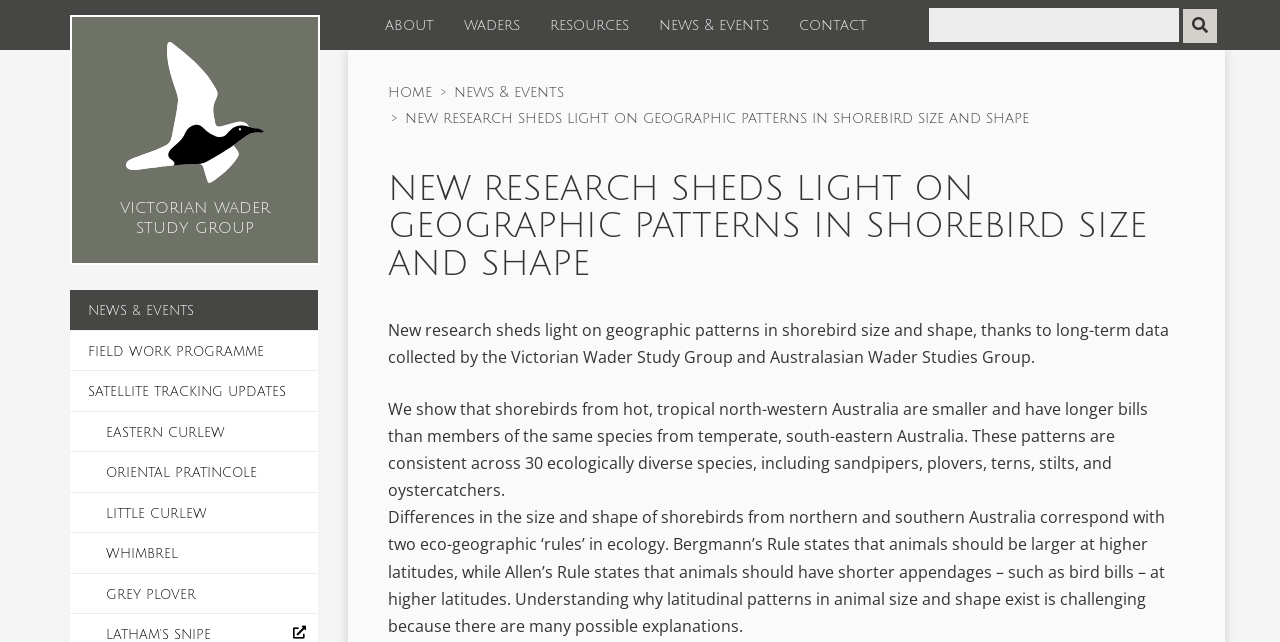Please identify the webpage's heading and generate its text content.

NEW RESEARCH SHEDS LIGHT ON GEOGRAPHIC PATTERNS IN SHOREBIRD SIZE AND SHAPE